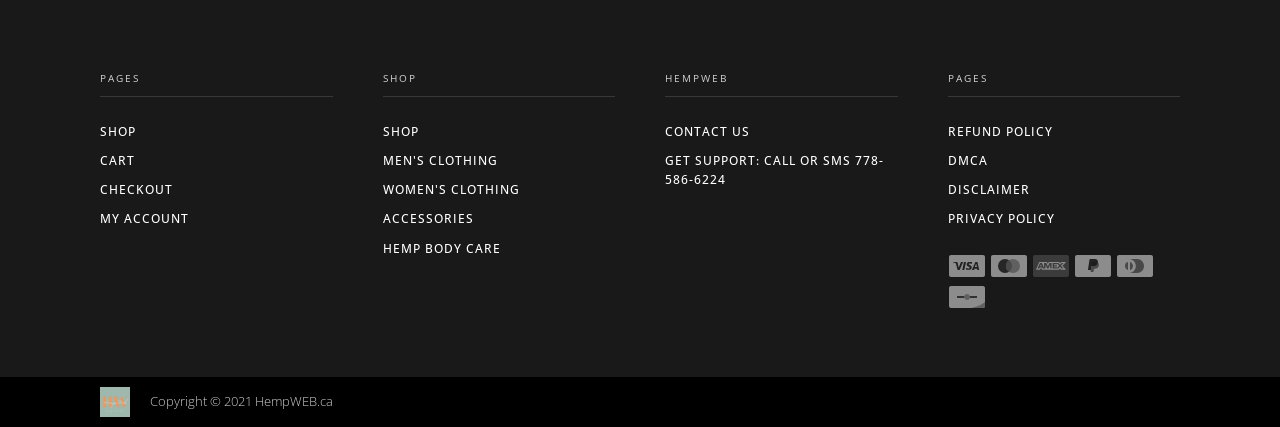Using the provided element description: "parent_node: Copyright © 2021 HempWEB.ca", determine the bounding box coordinates of the corresponding UI element in the screenshot.

[0.078, 0.906, 0.117, 0.976]